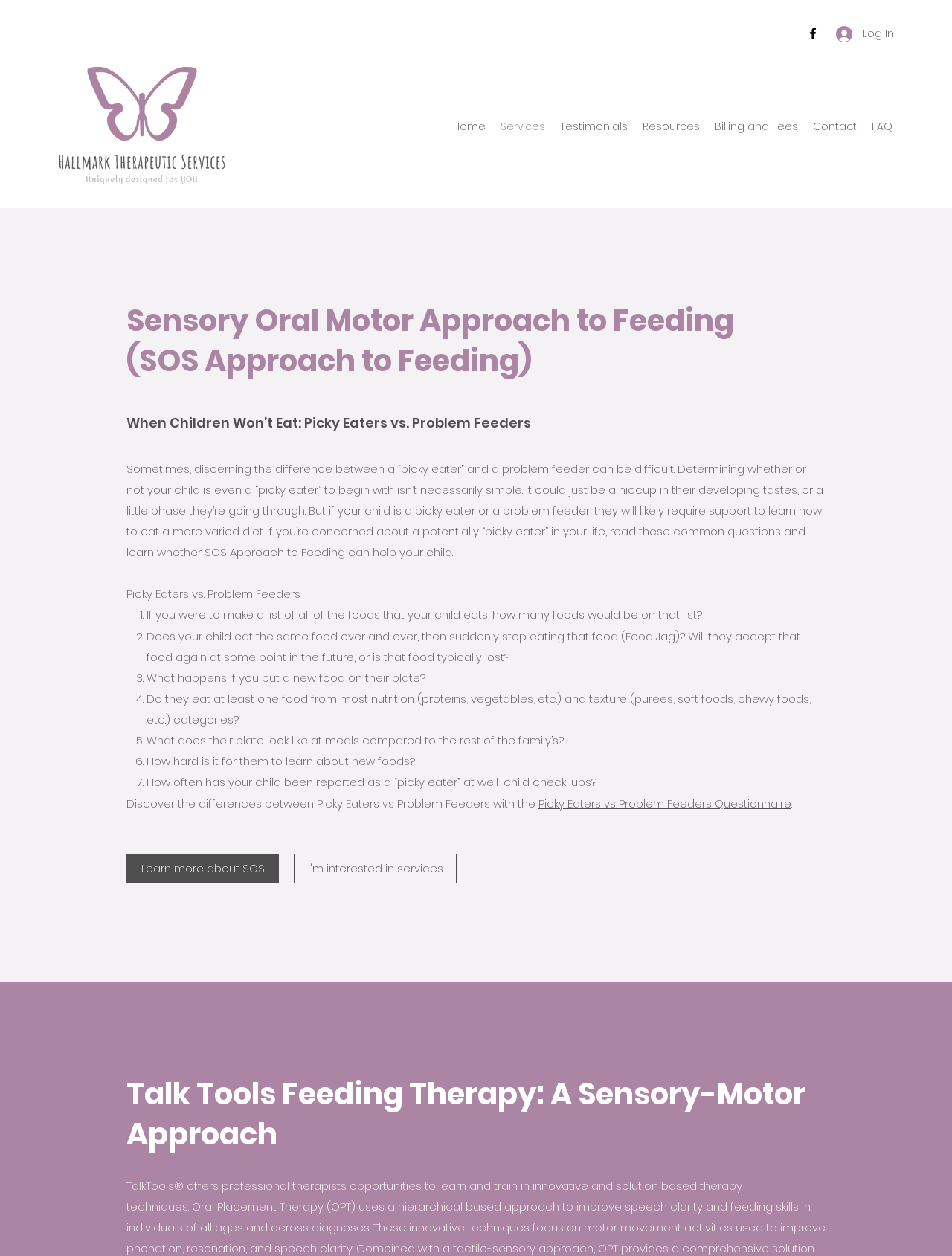Can you find and provide the title of the webpage?

Sensory Oral Motor Approach to Feeding (SOS Approach to Feeding)